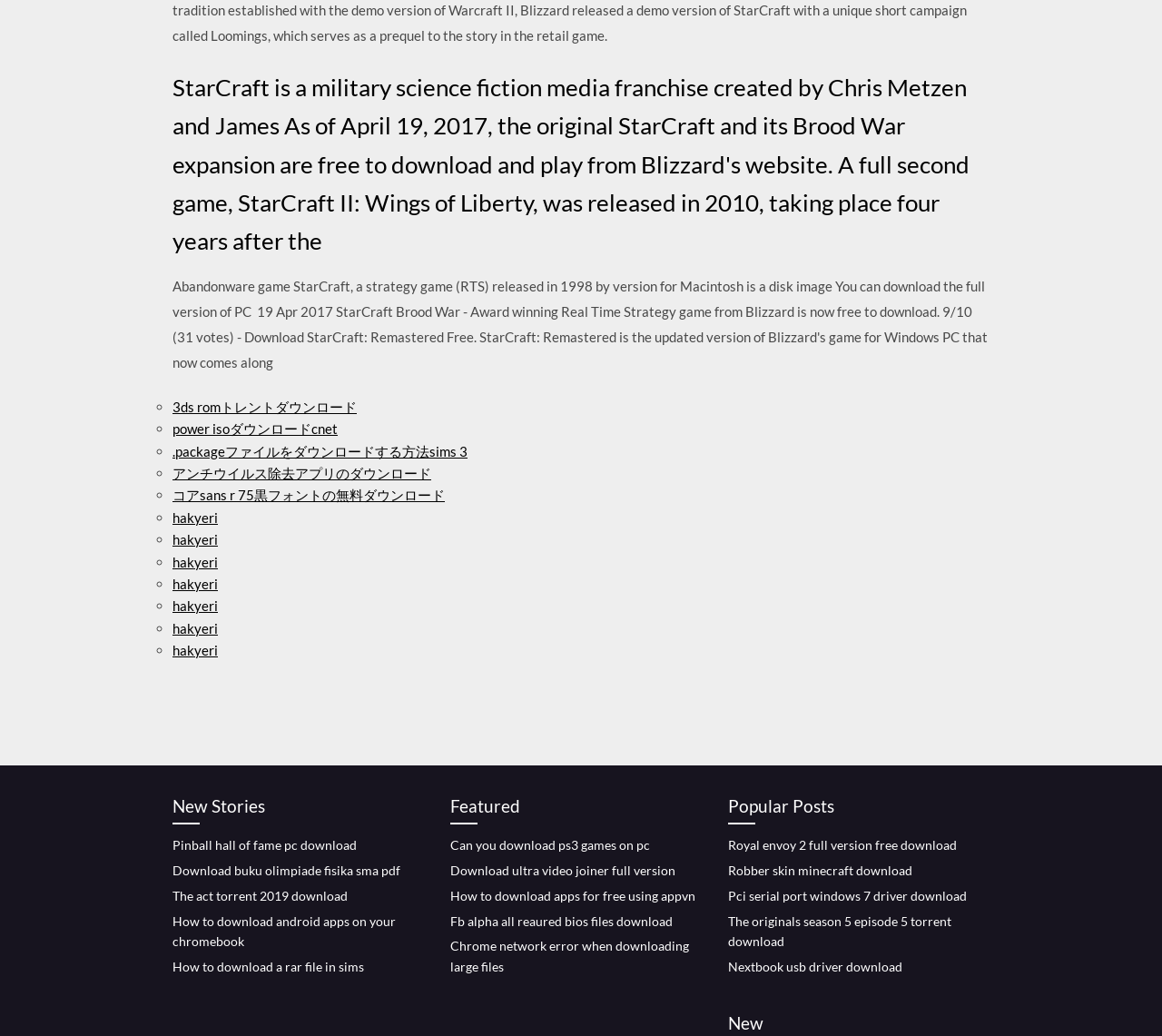Identify the bounding box coordinates of the section to be clicked to complete the task described by the following instruction: "Get Pinball hall of fame pc download". The coordinates should be four float numbers between 0 and 1, formatted as [left, top, right, bottom].

[0.148, 0.808, 0.307, 0.823]